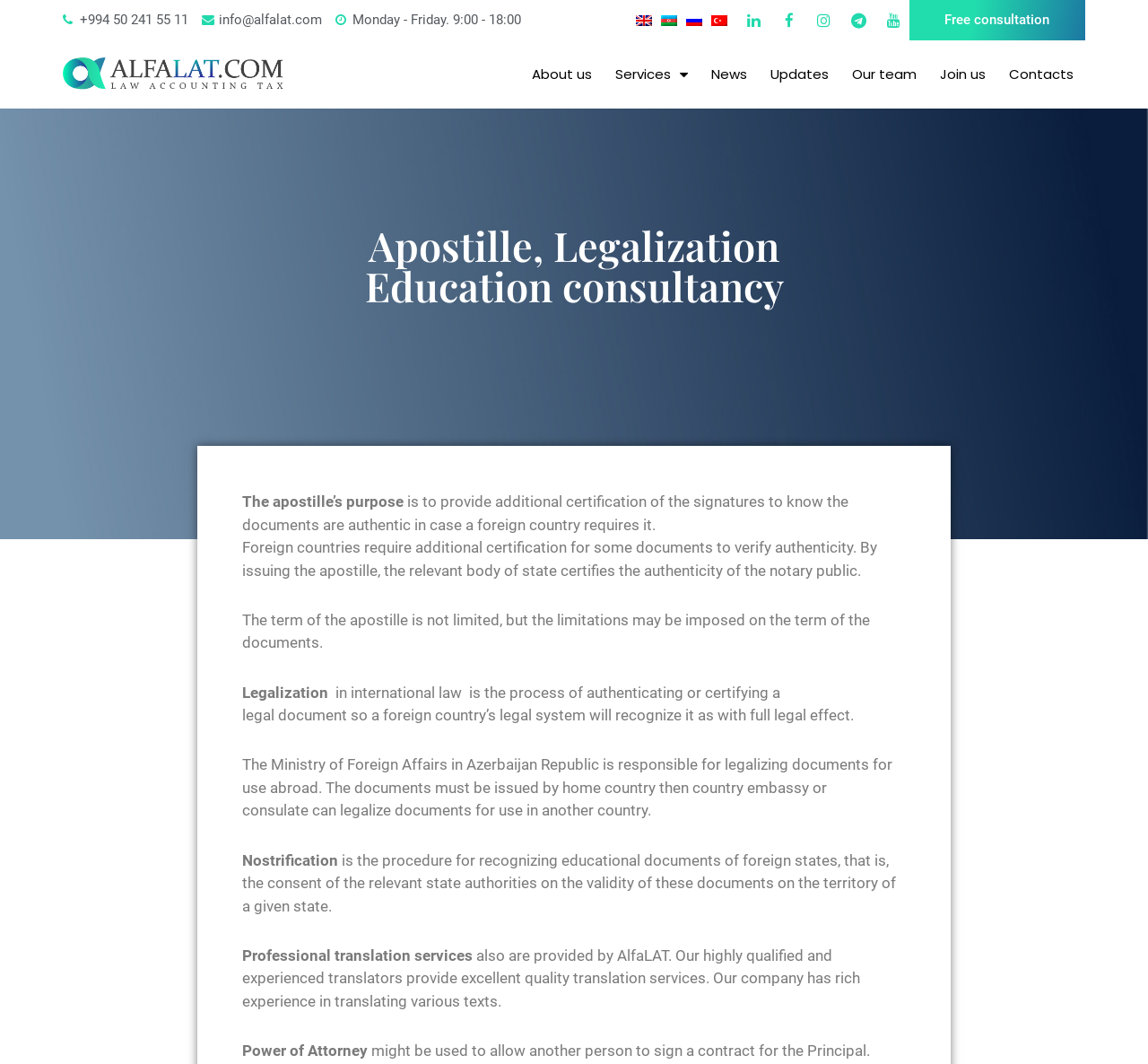Locate the bounding box coordinates of the clickable area to execute the instruction: "Contact through Linkedin". Provide the coordinates as four float numbers between 0 and 1, represented as [left, top, right, bottom].

[0.644, 0.005, 0.67, 0.033]